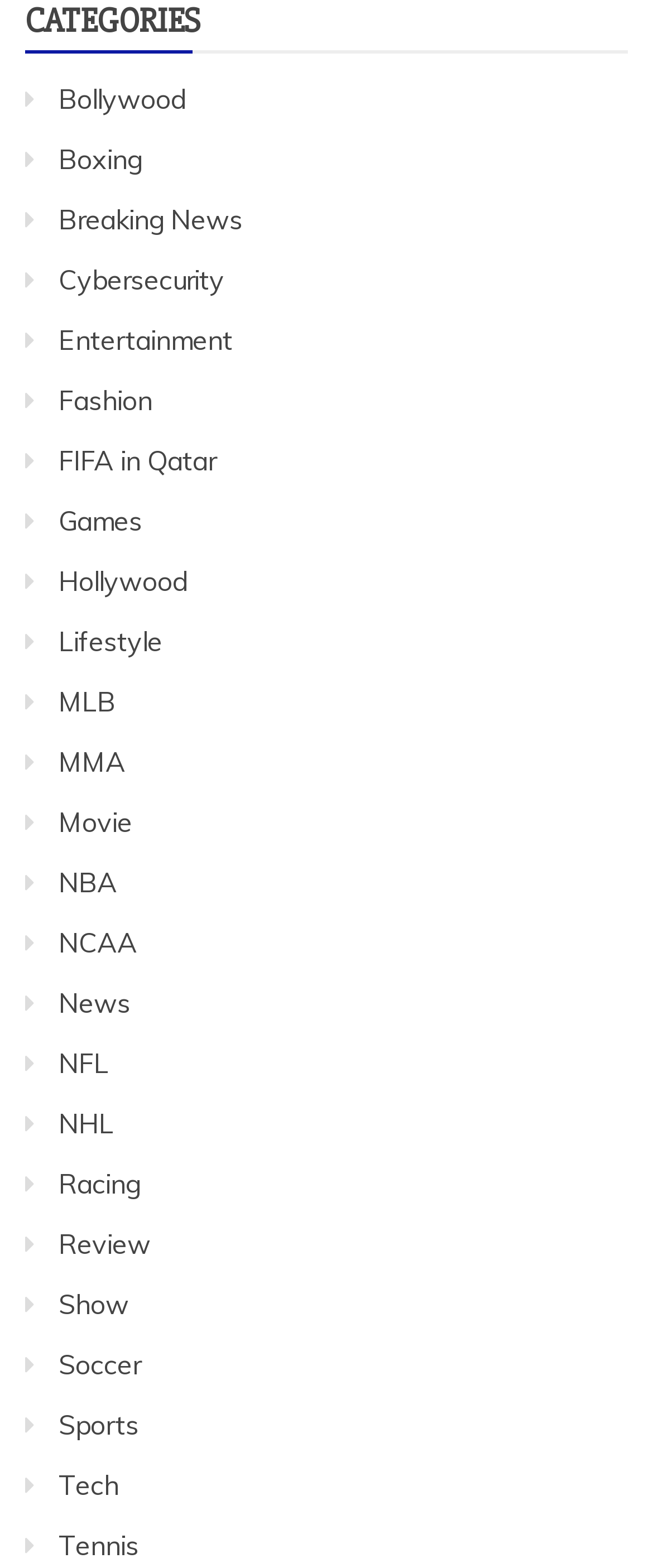Please give a succinct answer using a single word or phrase:
What is the category located below 'Breaking News'?

Cybersecurity